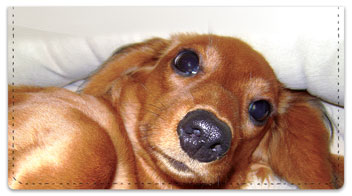Provide a brief response using a word or short phrase to this question:
What is Izzy positioned on?

A soft surface